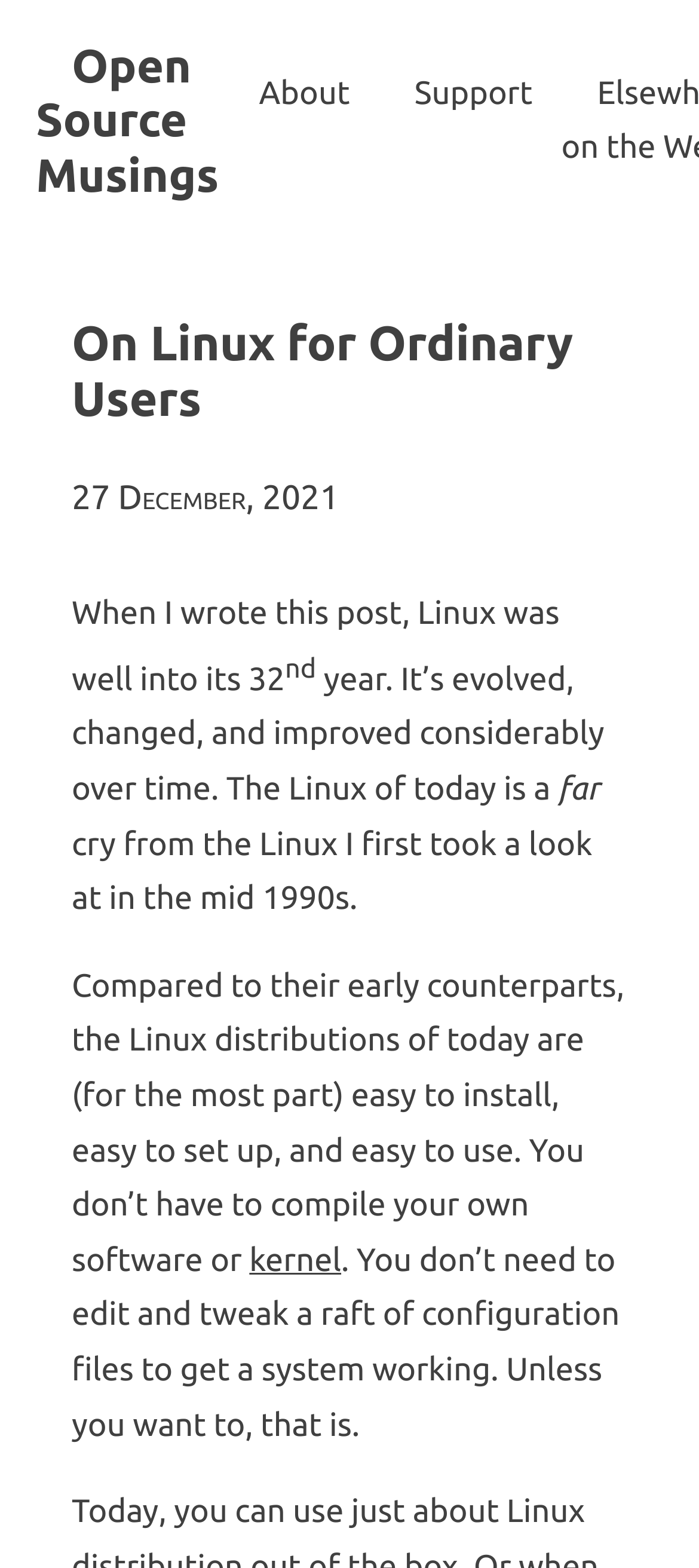Refer to the image and provide an in-depth answer to the question:
What is the purpose of the 'kernel' link?

I inferred the answer by looking at the context in which the 'kernel' link is mentioned, which is in a sentence discussing the ease of use of Linux distributions, suggesting that the link is provided to offer additional information or resources related to the kernel.